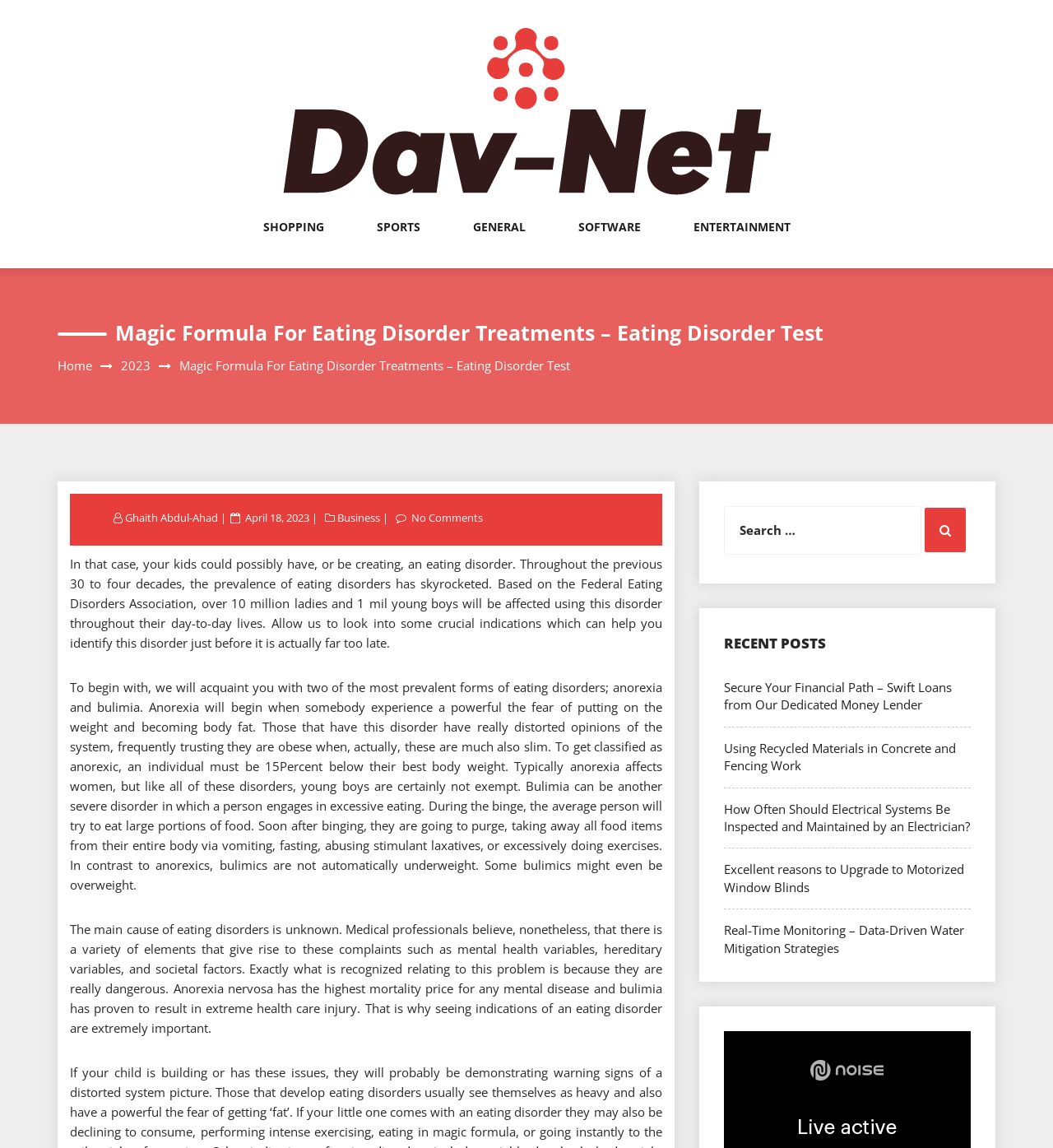What is the purpose of the search box on the webpage?
Refer to the screenshot and deliver a thorough answer to the question presented.

The search box is located on the right side of the webpage and has a label 'Search for:' above it, indicating that it is meant for searching for content on the website.